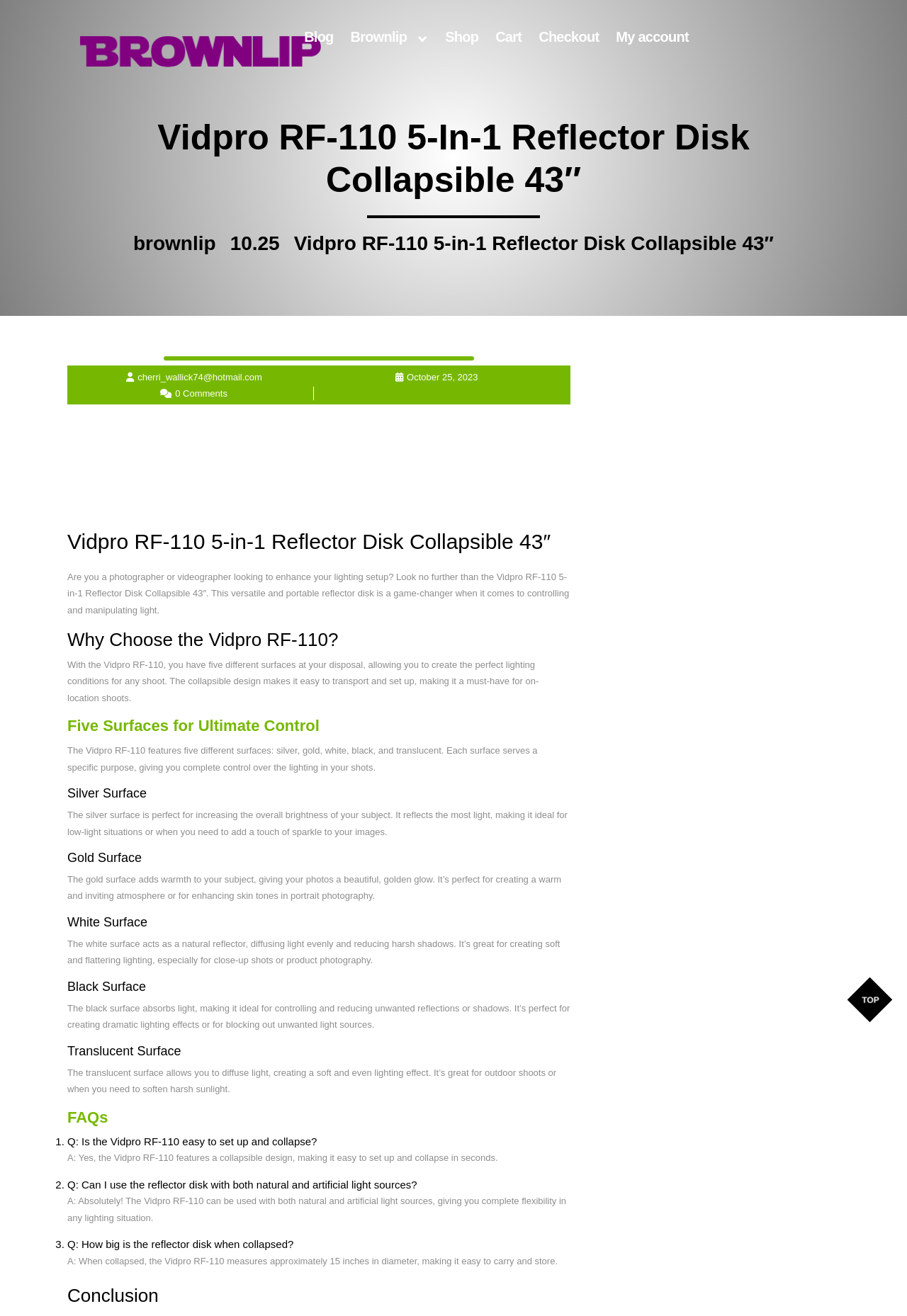Please provide a comprehensive answer to the question based on the screenshot: What is the purpose of the black surface?

According to the section 'Black Surface', the black surface absorbs light, making it ideal for controlling and reducing unwanted reflections or shadows.